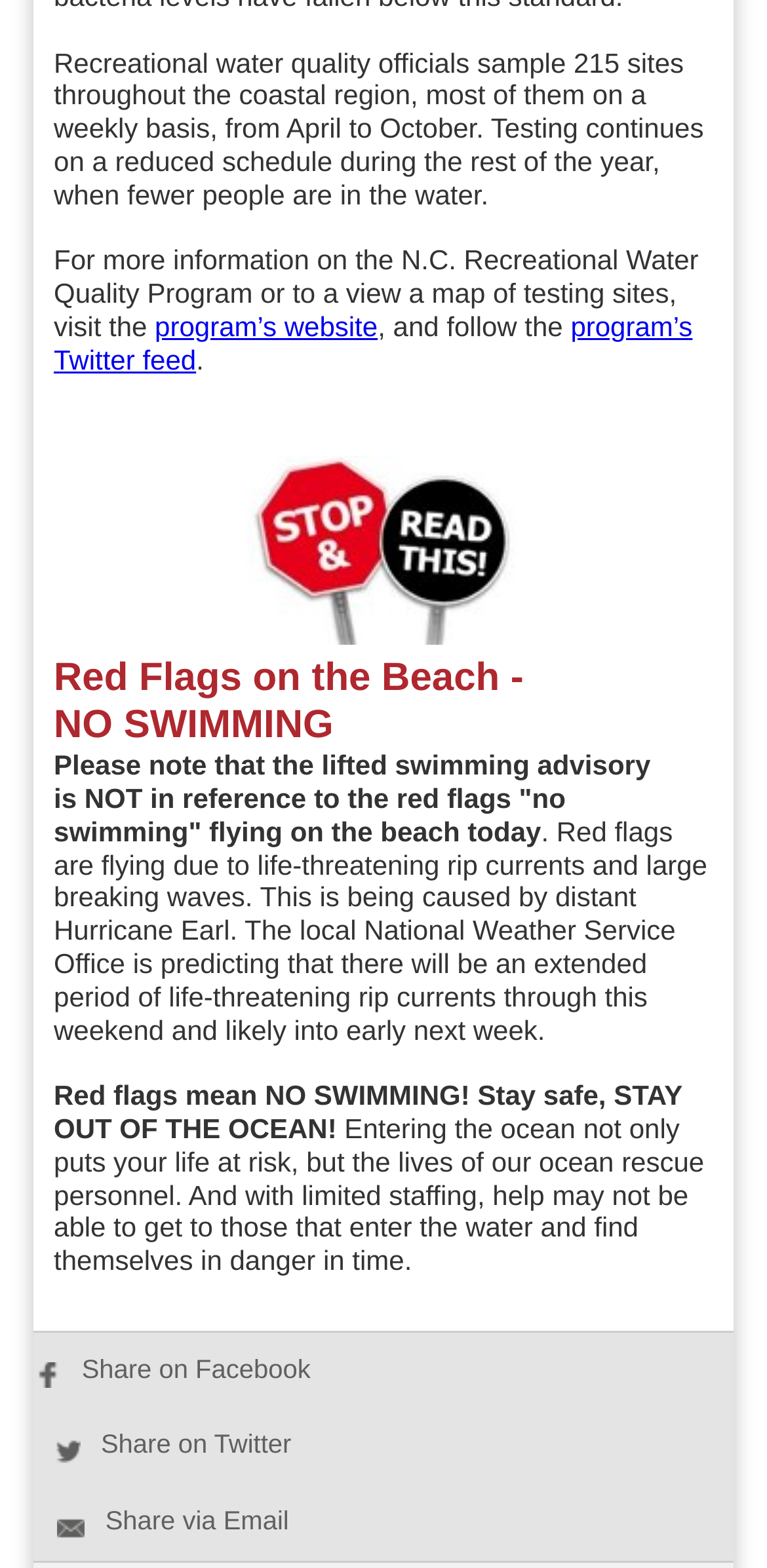What is the consequence of entering the ocean during red flag warnings?
From the details in the image, provide a complete and detailed answer to the question.

According to the text, entering the ocean during red flag warnings not only puts one's own life at risk but also the lives of ocean rescue personnel, and with limited staffing, help may not be able to get to those in danger in time.